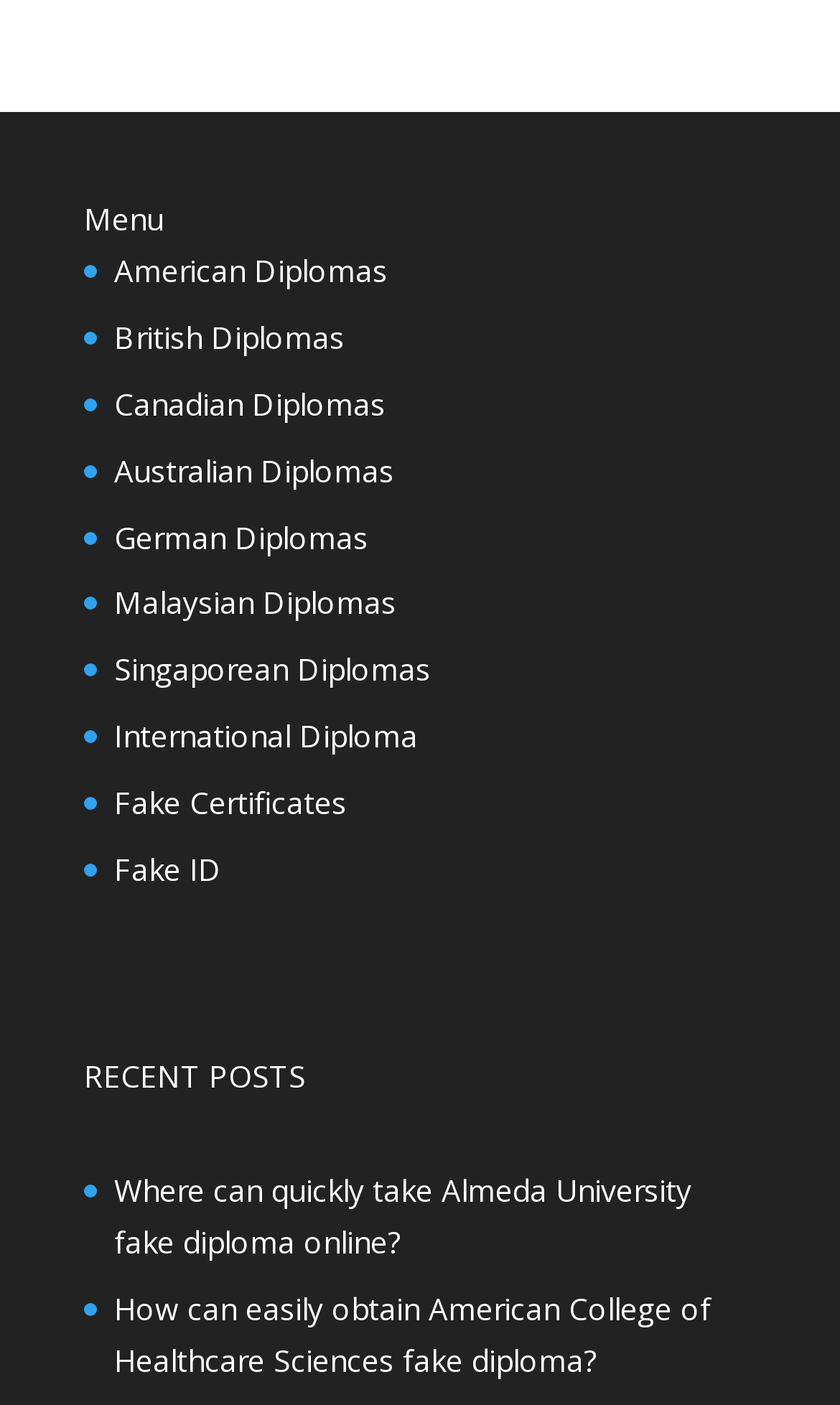Is there a section for recent posts?
Please use the visual content to give a single word or phrase answer.

Yes